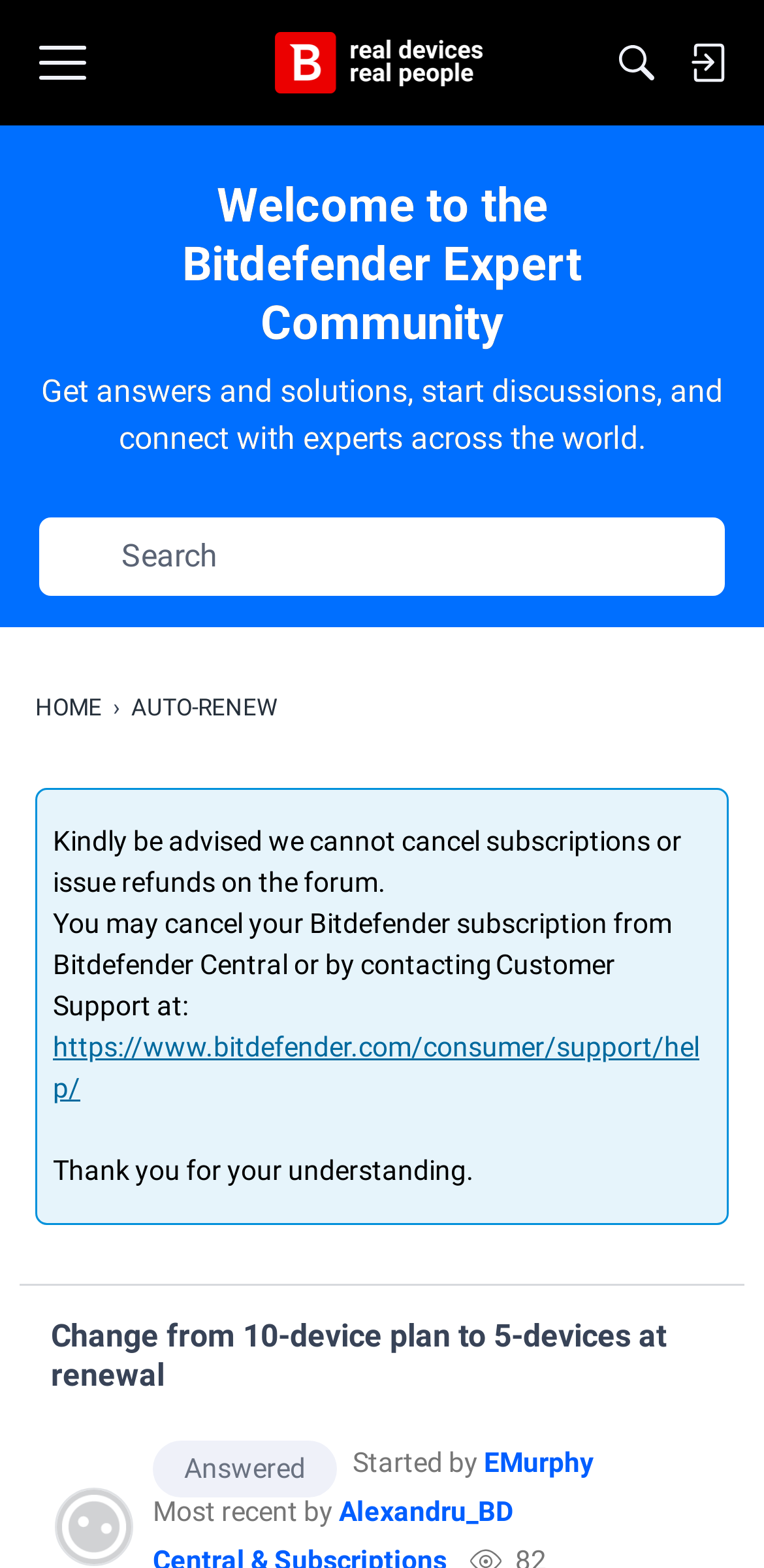Determine the bounding box coordinates of the clickable element to achieve the following action: 'Click the 'Menu' button'. Provide the coordinates as four float values between 0 and 1, formatted as [left, top, right, bottom].

[0.051, 0.018, 0.113, 0.062]